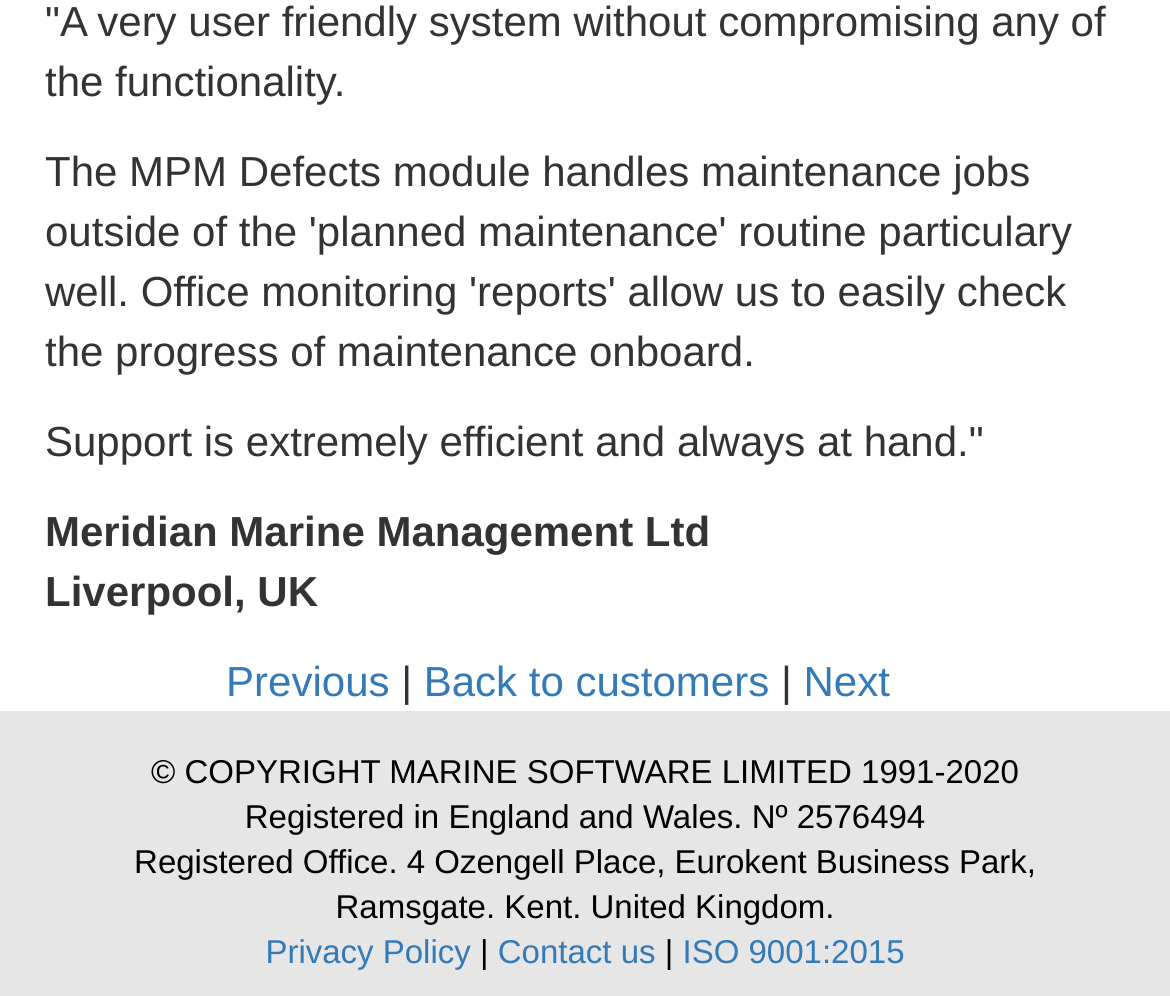Based on the provided description, "Contact us", find the bounding box of the corresponding UI element in the screenshot.

[0.425, 0.939, 0.56, 0.975]